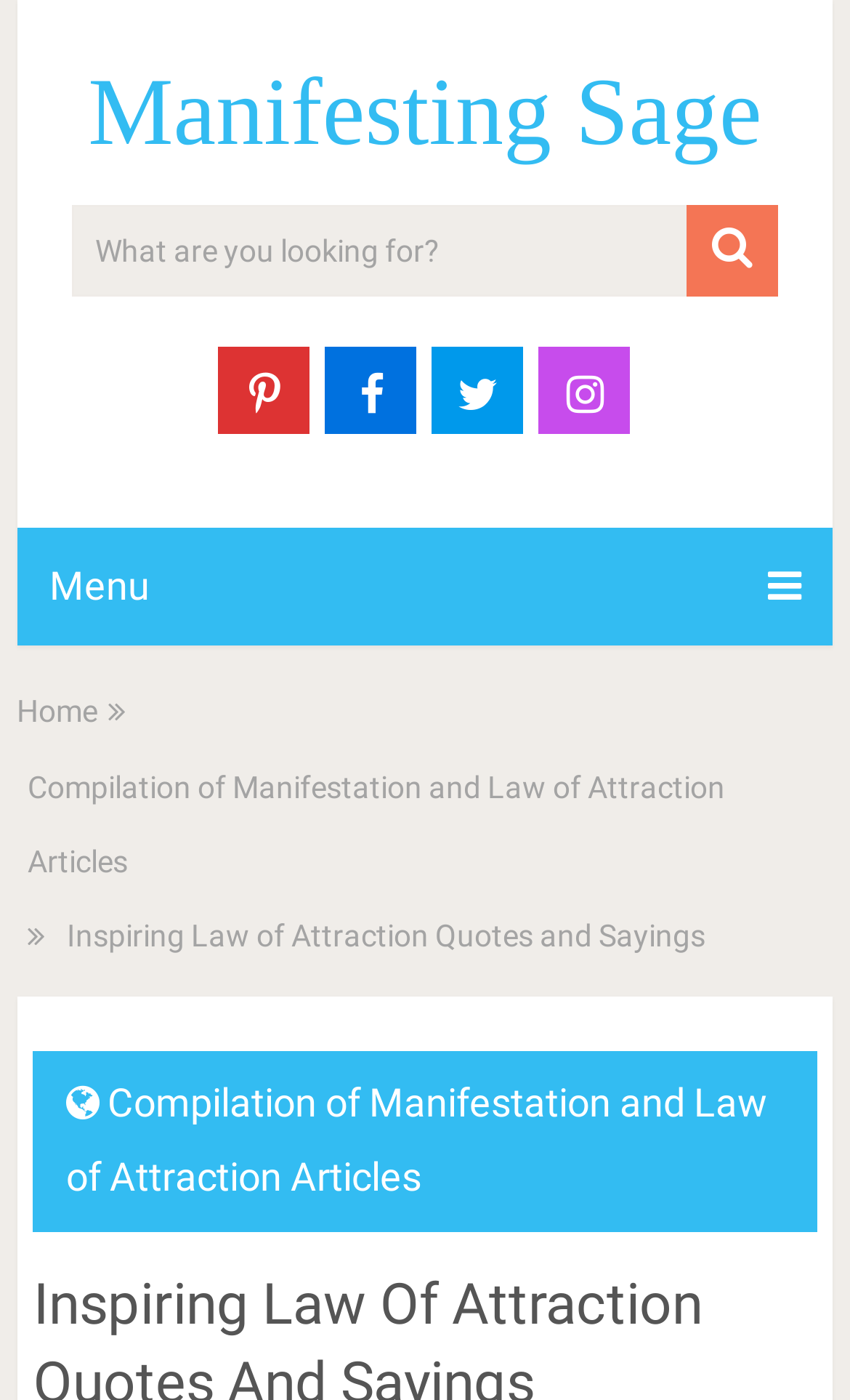Please determine the primary heading and provide its text.

Inspiring Law Of Attraction Quotes And Sayings